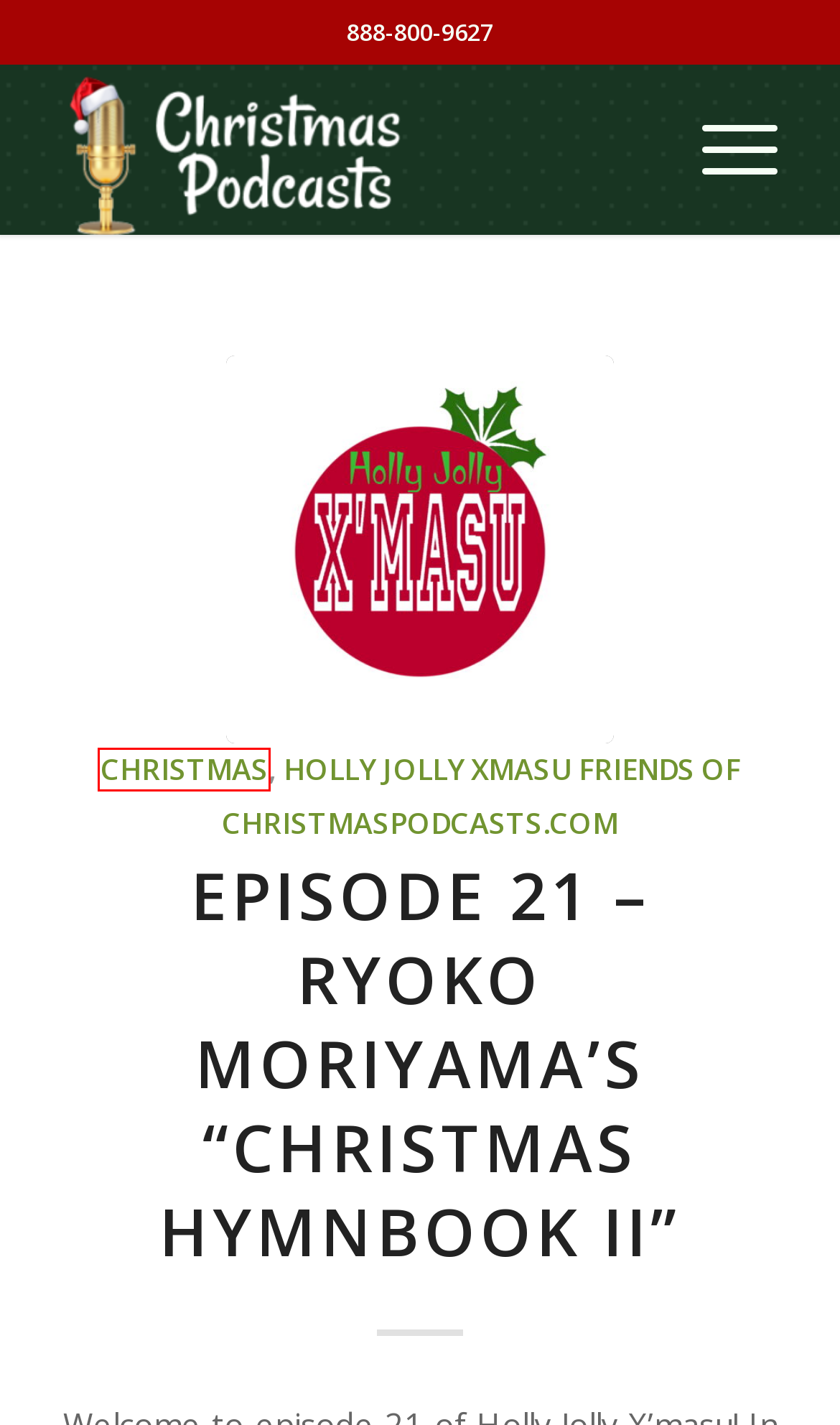Take a look at the provided webpage screenshot featuring a red bounding box around an element. Select the most appropriate webpage description for the page that loads after clicking on the element inside the red bounding box. Here are the candidates:
A. Podcaster Support – Christmas Podcasts
B. Christmas – Christmas Podcasts
C. Contact – My Merry Christmas | Merry Forums of My Merry Christmas
D. VK | 登录
E. Friends of ChristmasPodcasts.com – Christmas Podcasts
F. Holly Jolly X'masu: Episode 21 - Ryoko Moriyama's "Christmas Hymnbook II"
G. Holly Jolly Xmasu – Christmas Podcasts
H. Christmas Podmaster, Author at Christmas Podcasts – Christmas Podcasts

B